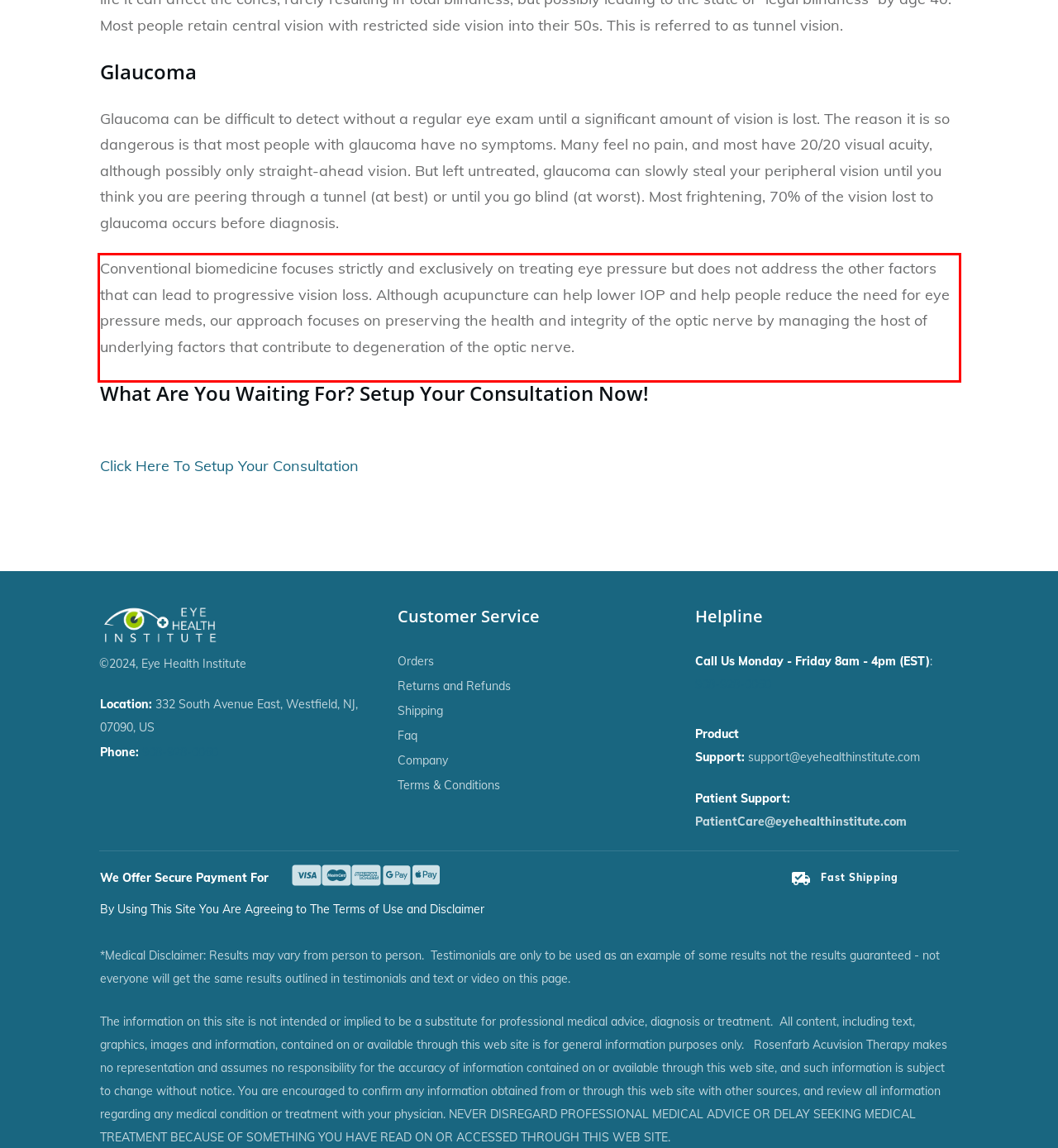Please analyze the screenshot of a webpage and extract the text content within the red bounding box using OCR.

Conventional biomedicine focuses strictly and exclusively on treating eye pressure but does not address the other factors that can lead to progressive vision loss. Although acupuncture can help lower IOP and help people reduce the need for eye pressure meds, our approach focuses on preserving the health and integrity of the optic nerve by managing the host of underlying factors that contribute to degeneration of the optic nerve.